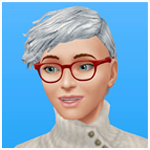What shape are the Sim's glasses?
Look at the image and respond to the question as thoroughly as possible.

The caption describes the Sim as wearing 'round red glasses', which suggests that the shape of the glasses is round.